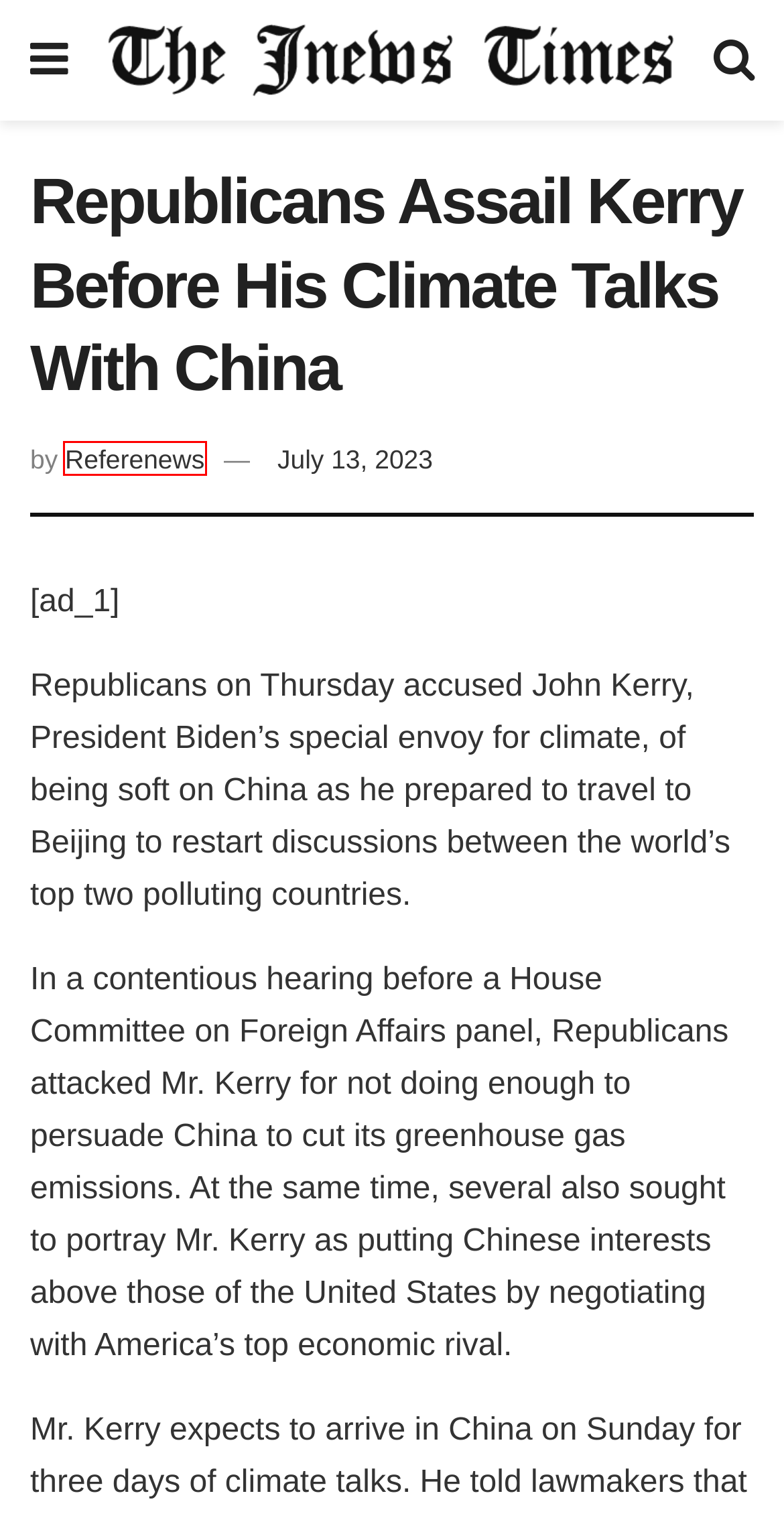You are provided with a screenshot of a webpage highlighting a UI element with a red bounding box. Choose the most suitable webpage description that matches the new page after clicking the element in the bounding box. Here are the candidates:
A. Referenews
B. Referenews – Referenews
C. Movie – Referenews
D. Comments for Referenews
E. Lifestyle – Referenews
F. Referenews – The Latest News
G. climate – Referenews
H. Assail – Referenews

B